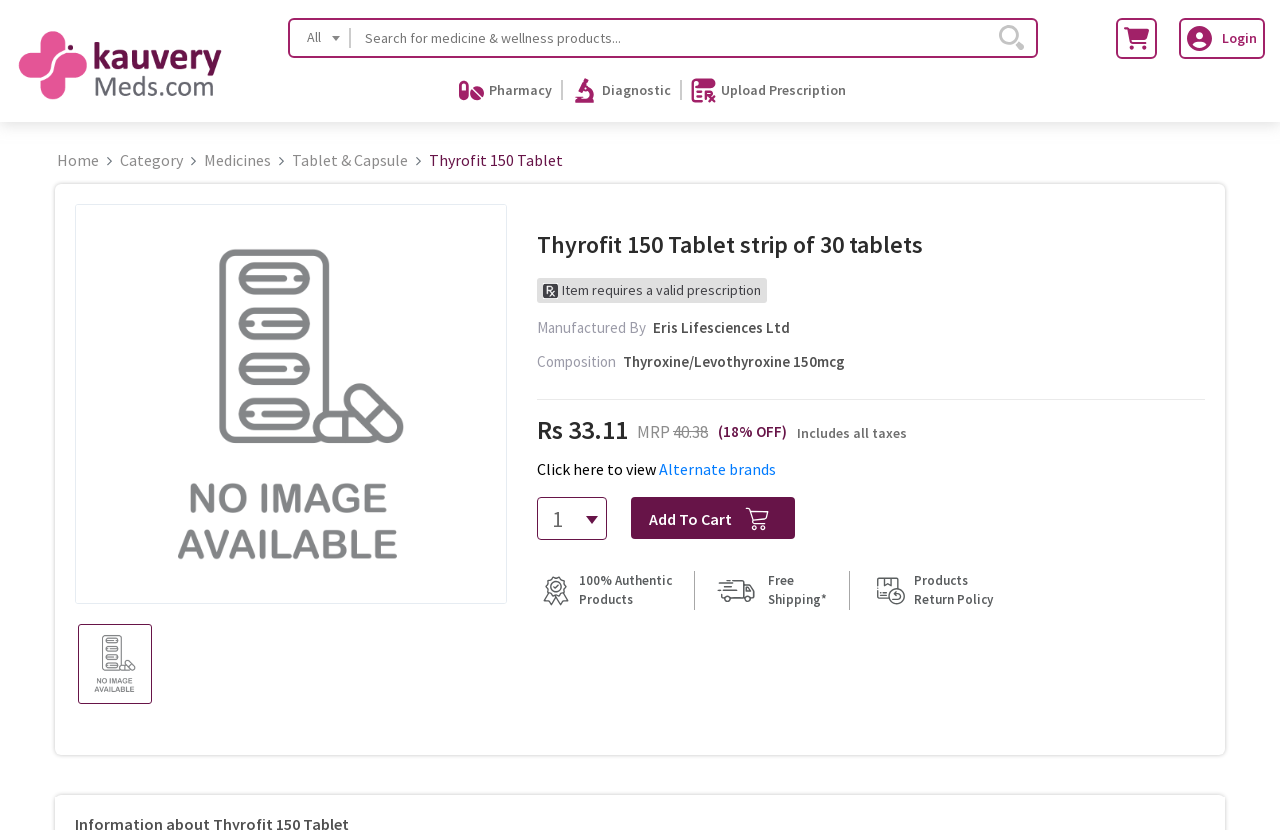Please specify the bounding box coordinates of the region to click in order to perform the following instruction: "Upload a prescription".

[0.54, 0.094, 0.661, 0.124]